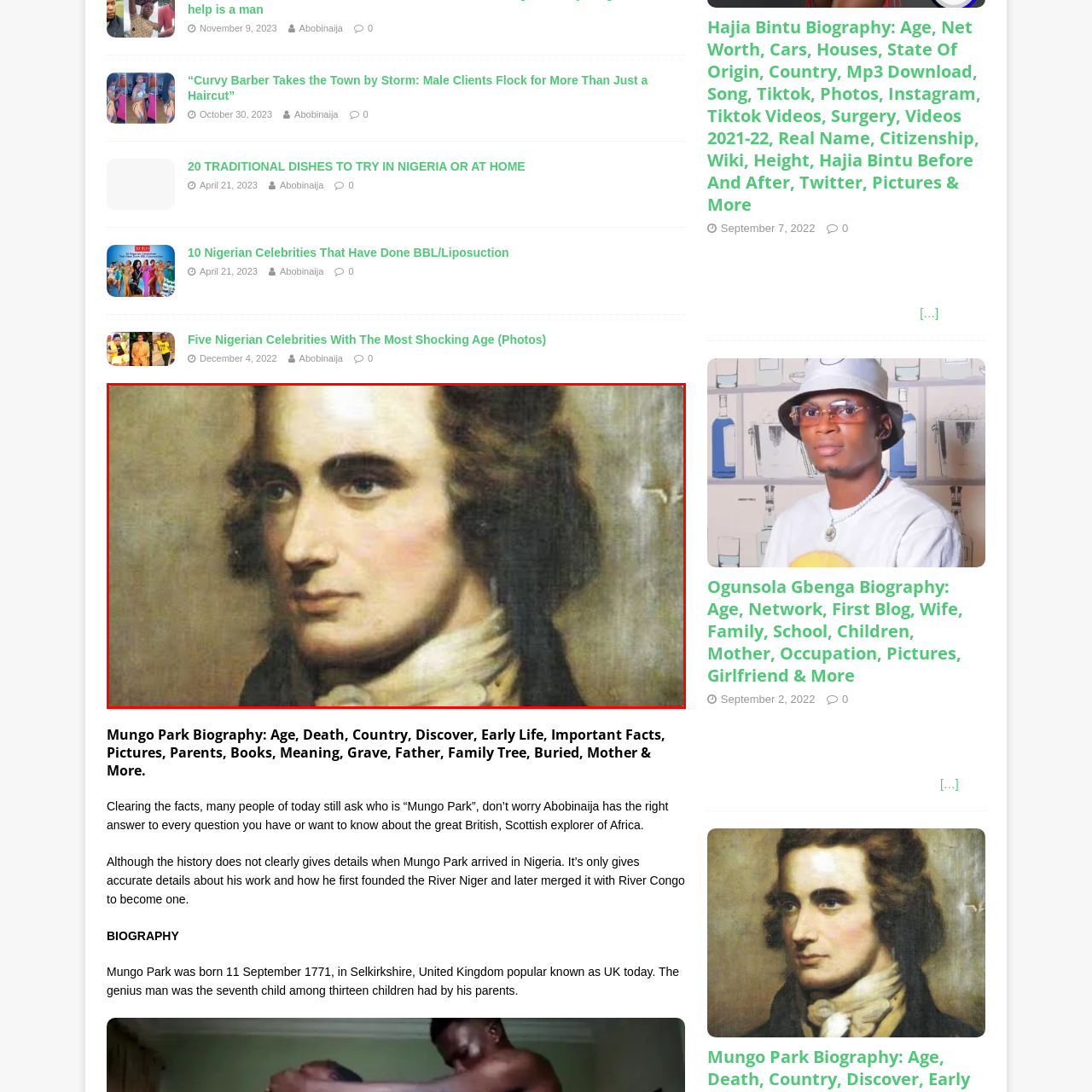What is the focus of the background in the portrait?
Examine the content inside the red bounding box and give a comprehensive answer to the question.

The caption states that the background is muted, allowing the focus to be on Mungo Park's face, which reflects both determination and curiosity, emphasizing his importance as a historical figure.